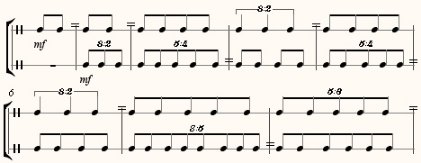Answer the question with a brief word or phrase:
What is the significance of Ben Johnston's work?

Influential in contemporary music